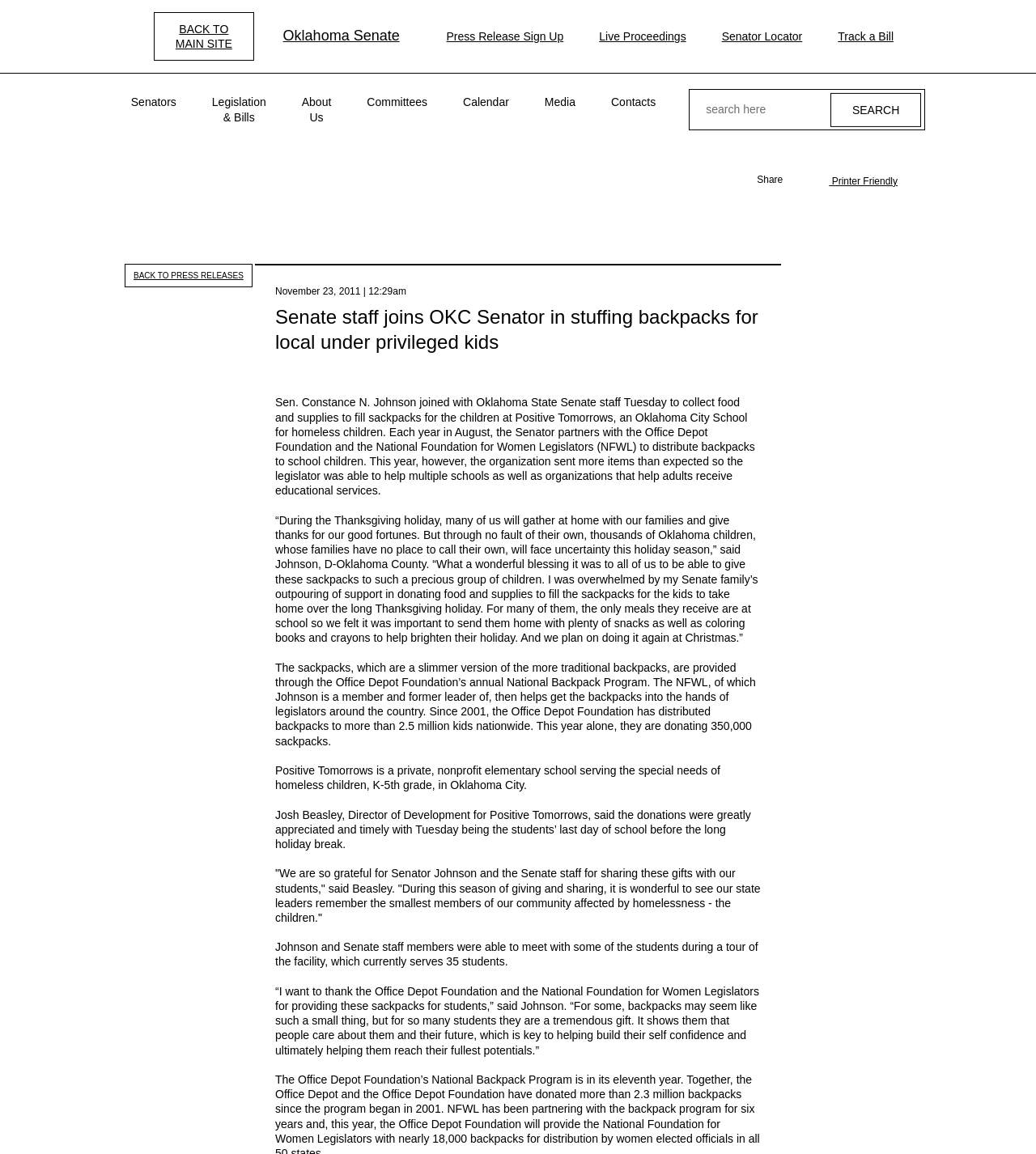Please identify the bounding box coordinates of the region to click in order to complete the given instruction: "Go back to main site". The coordinates should be four float numbers between 0 and 1, i.e., [left, top, right, bottom].

[0.148, 0.011, 0.245, 0.053]